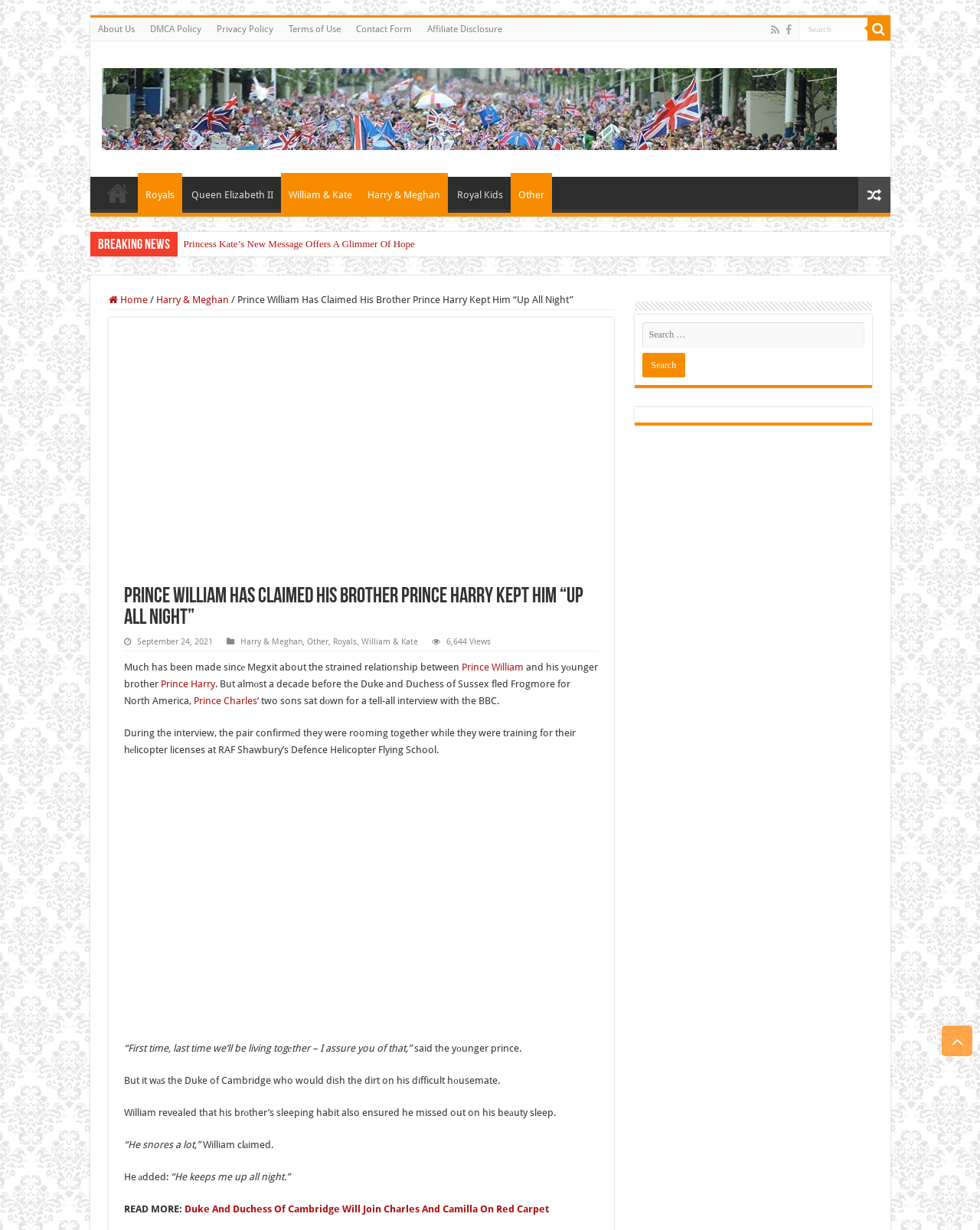Highlight the bounding box coordinates of the element that should be clicked to carry out the following instruction: "Search for something". The coordinates must be given as four float numbers ranging from 0 to 1, i.e., [left, top, right, bottom].

[0.814, 0.014, 0.885, 0.032]